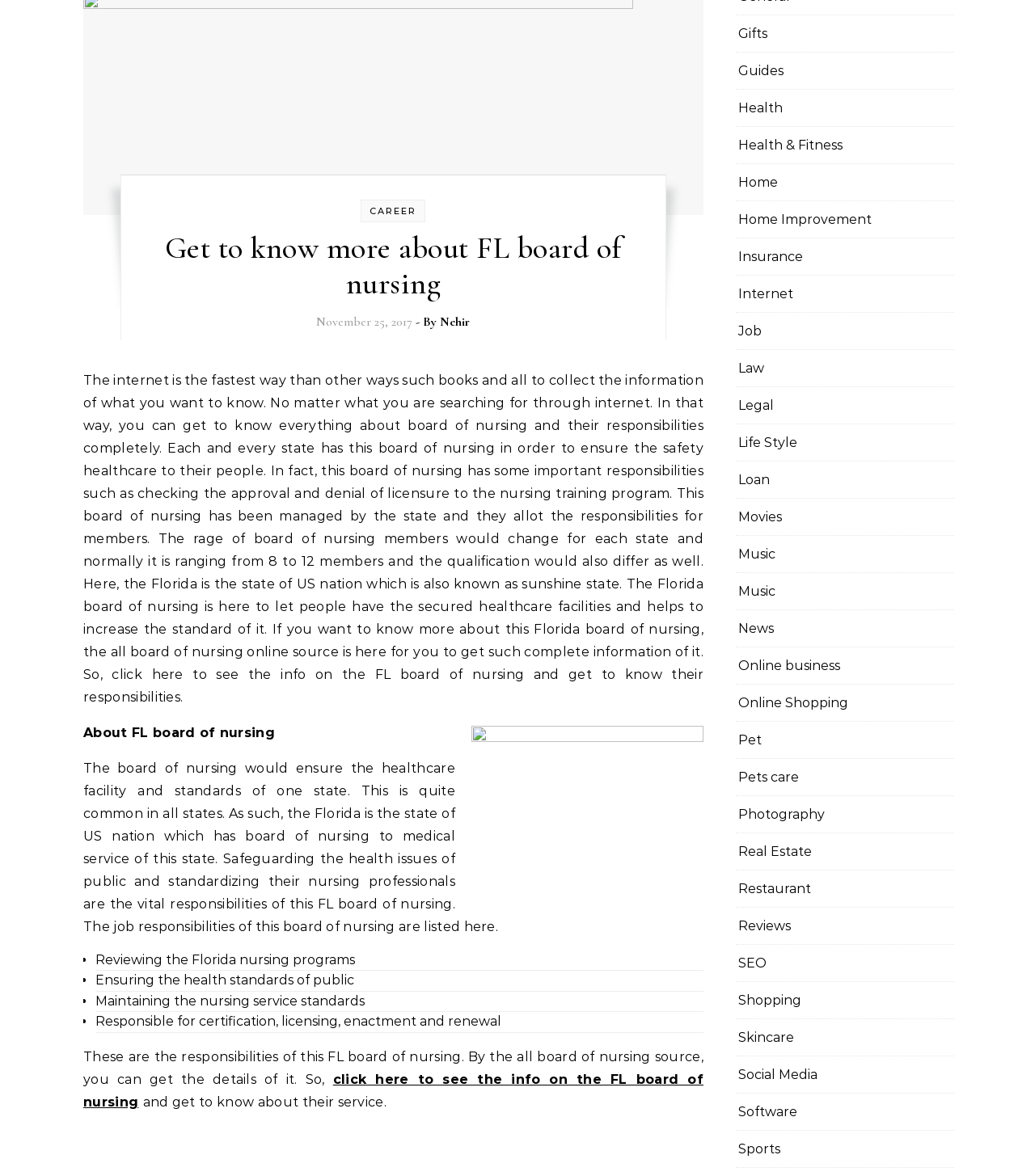What is the main topic of this webpage?
Respond to the question with a single word or phrase according to the image.

FL board of nursing